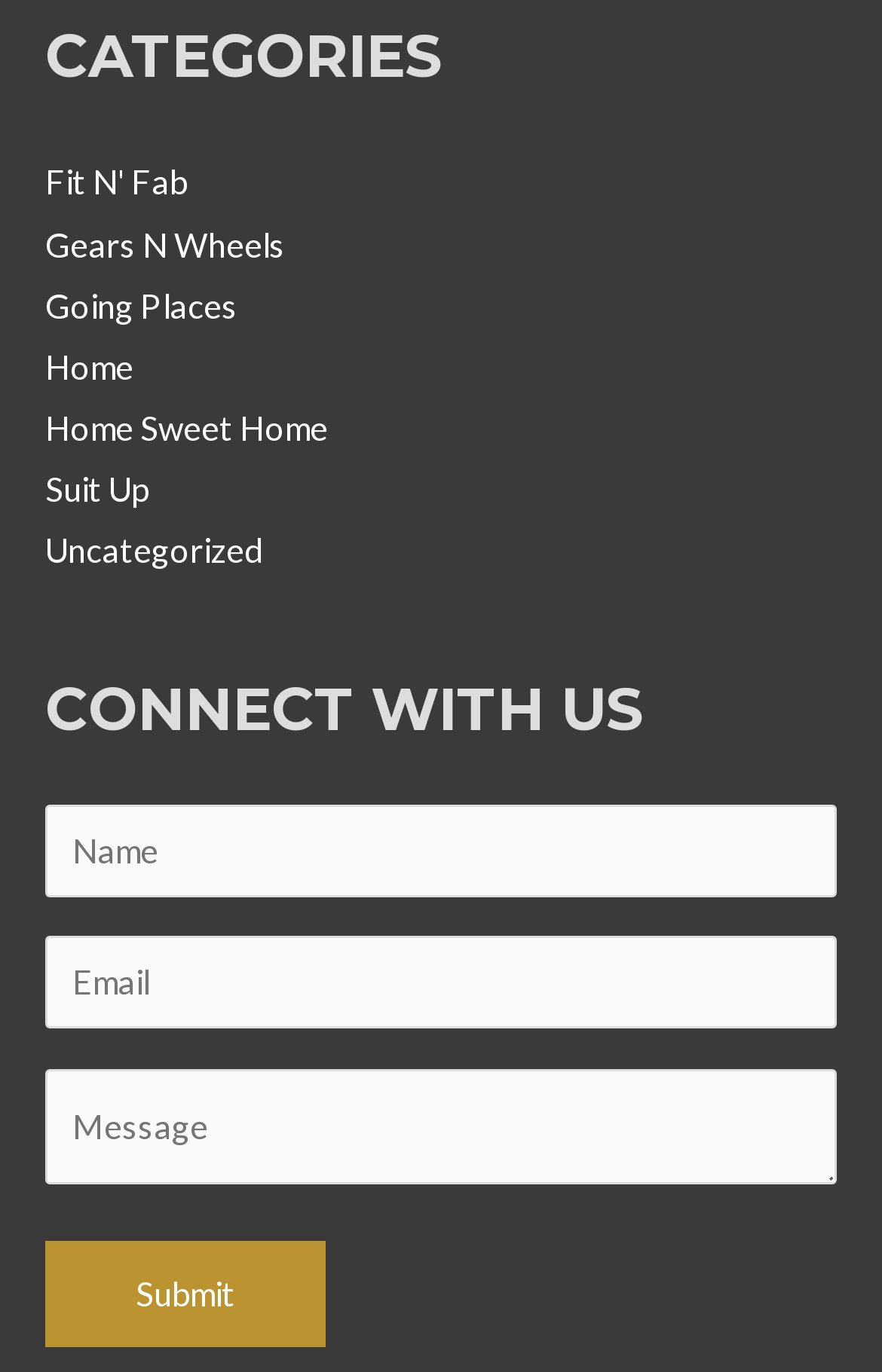Bounding box coordinates are specified in the format (top-left x, top-left y, bottom-right x, bottom-right y). All values are floating point numbers bounded between 0 and 1. Please provide the bounding box coordinate of the region this sentence describes: Going Places

[0.051, 0.209, 0.269, 0.237]